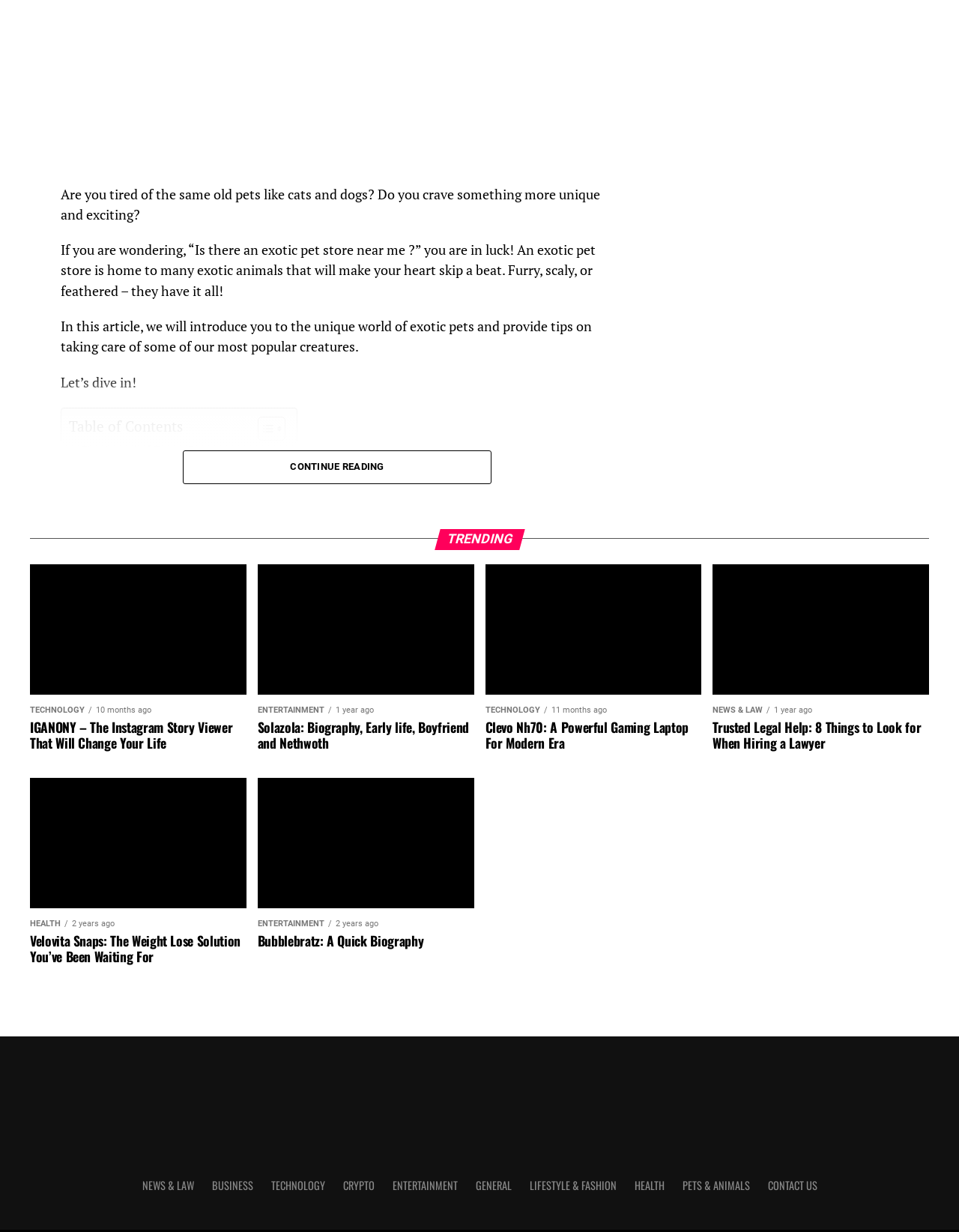What is essential to ensure the health and well-being of kittens?
Using the details shown in the screenshot, provide a comprehensive answer to the question.

According to the webpage, investing in the best kitten insurance is a proactive and responsible step towards ensuring the health and well-being of kittens, and comprehensive coverage is essential for this.